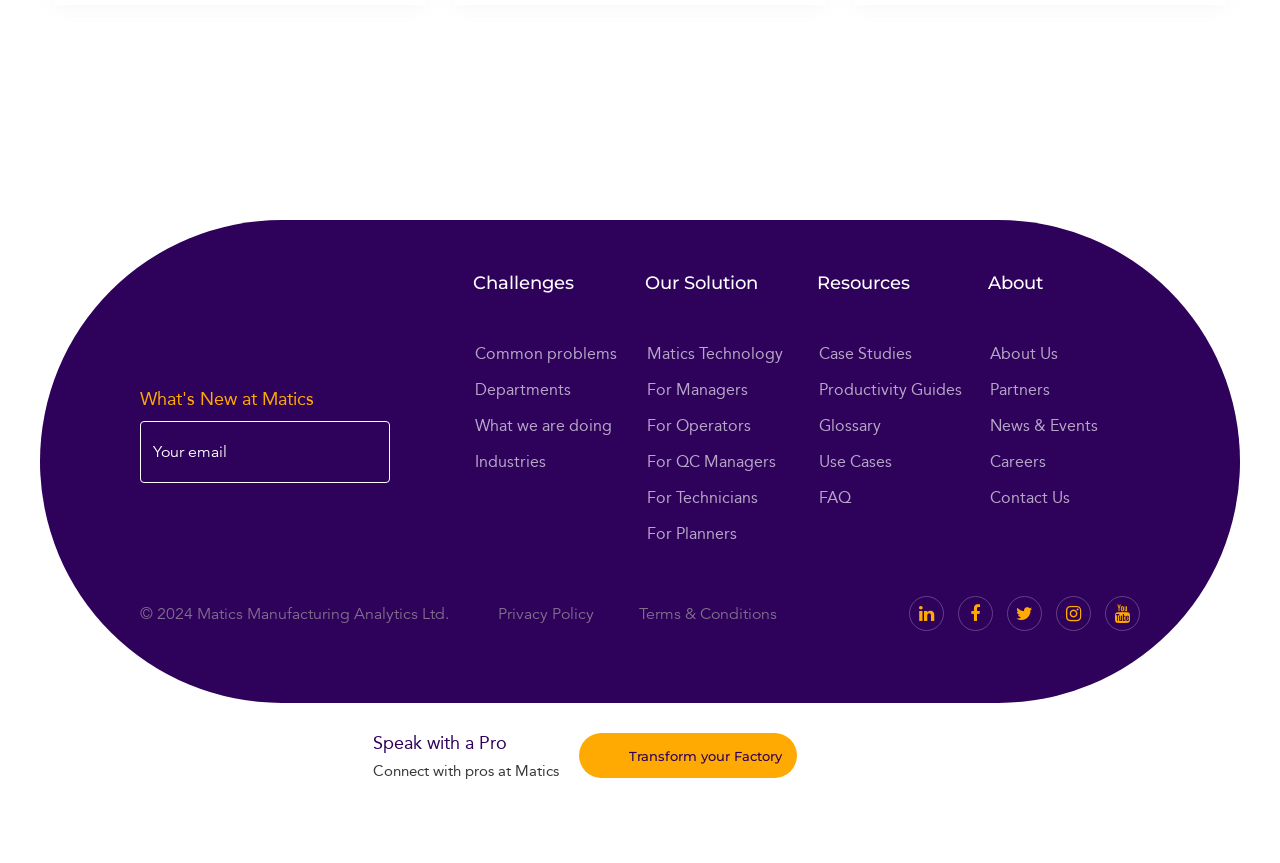How many main sections are on the webpage?
Craft a detailed and extensive response to the question.

The webpage has three main sections: Challenges, Our Solution, and Resources. These sections are denoted by headings and contain links to related topics.